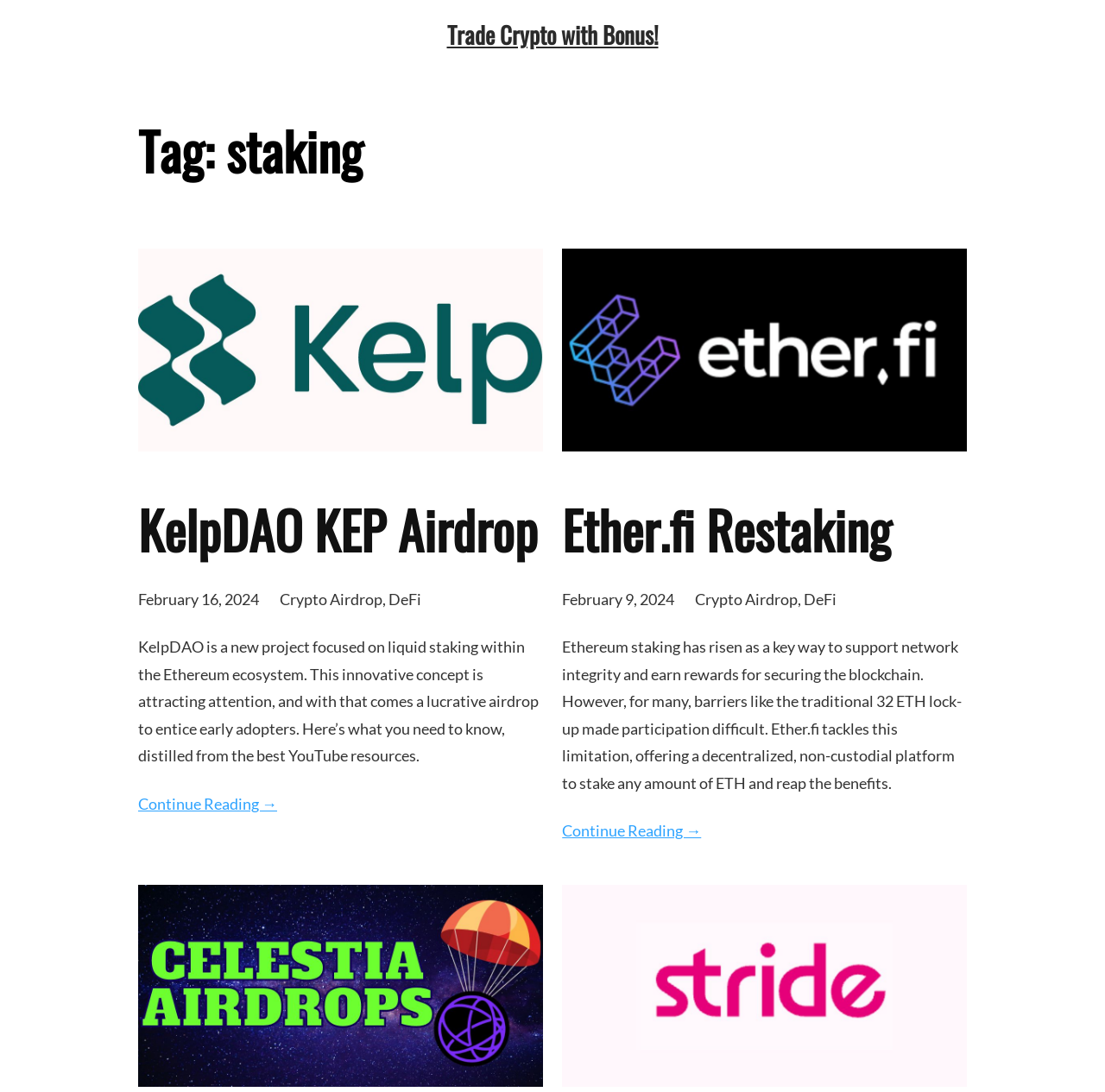Identify the bounding box coordinates of the section that should be clicked to achieve the task described: "Check the 'February 16, 2024' post".

[0.125, 0.54, 0.234, 0.557]